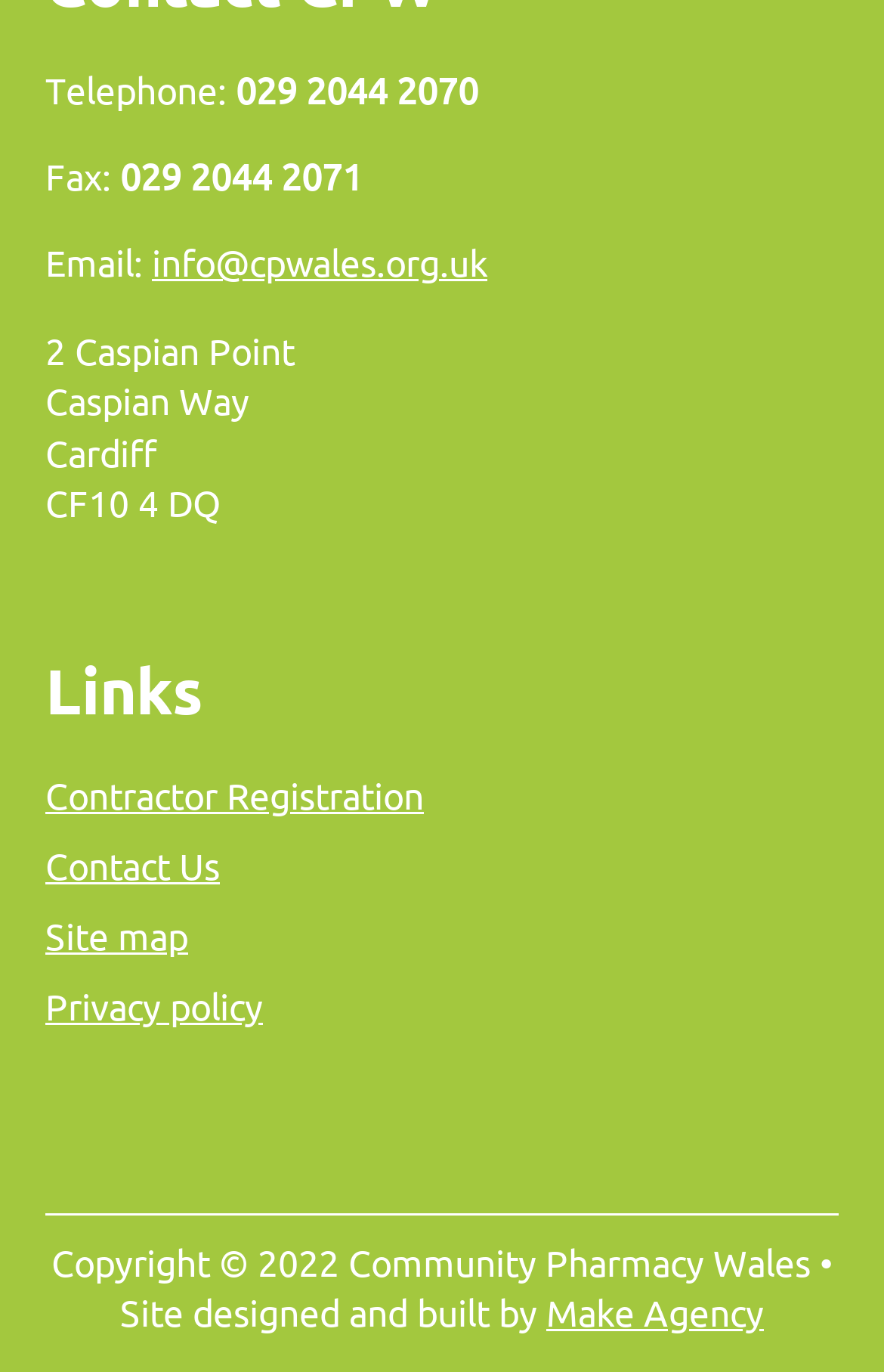From the screenshot, find the bounding box of the UI element matching this description: "Privacy policy". Supply the bounding box coordinates in the form [left, top, right, bottom], each a float between 0 and 1.

[0.051, 0.717, 0.949, 0.751]